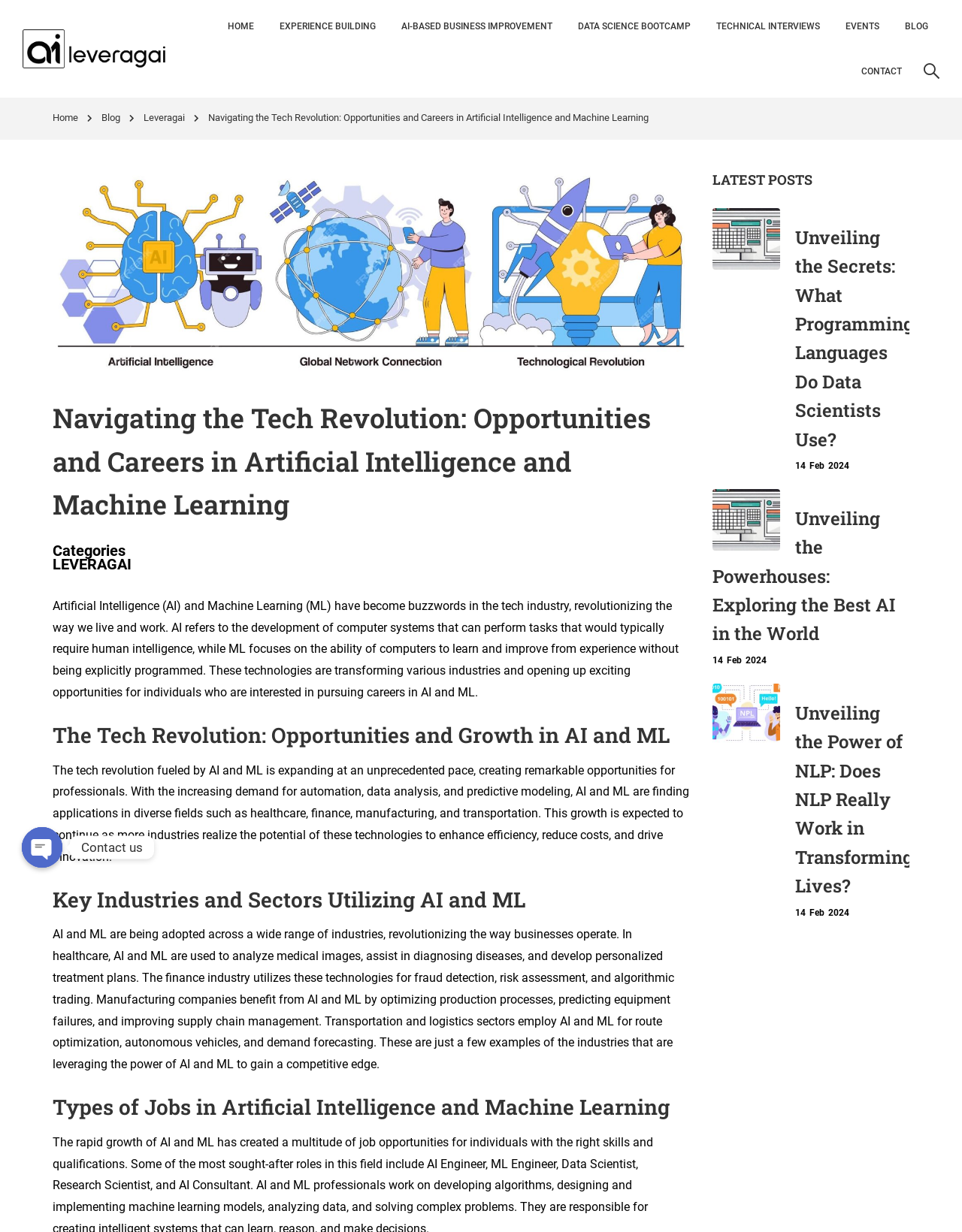What type of posts are listed under 'LATEST POSTS'?
Answer the question with a detailed explanation, including all necessary information.

The 'LATEST POSTS' section lists three blog posts, each with a title and date, indicating that they are recent articles related to Artificial Intelligence and Machine Learning, providing users with relevant and timely information on the topic.